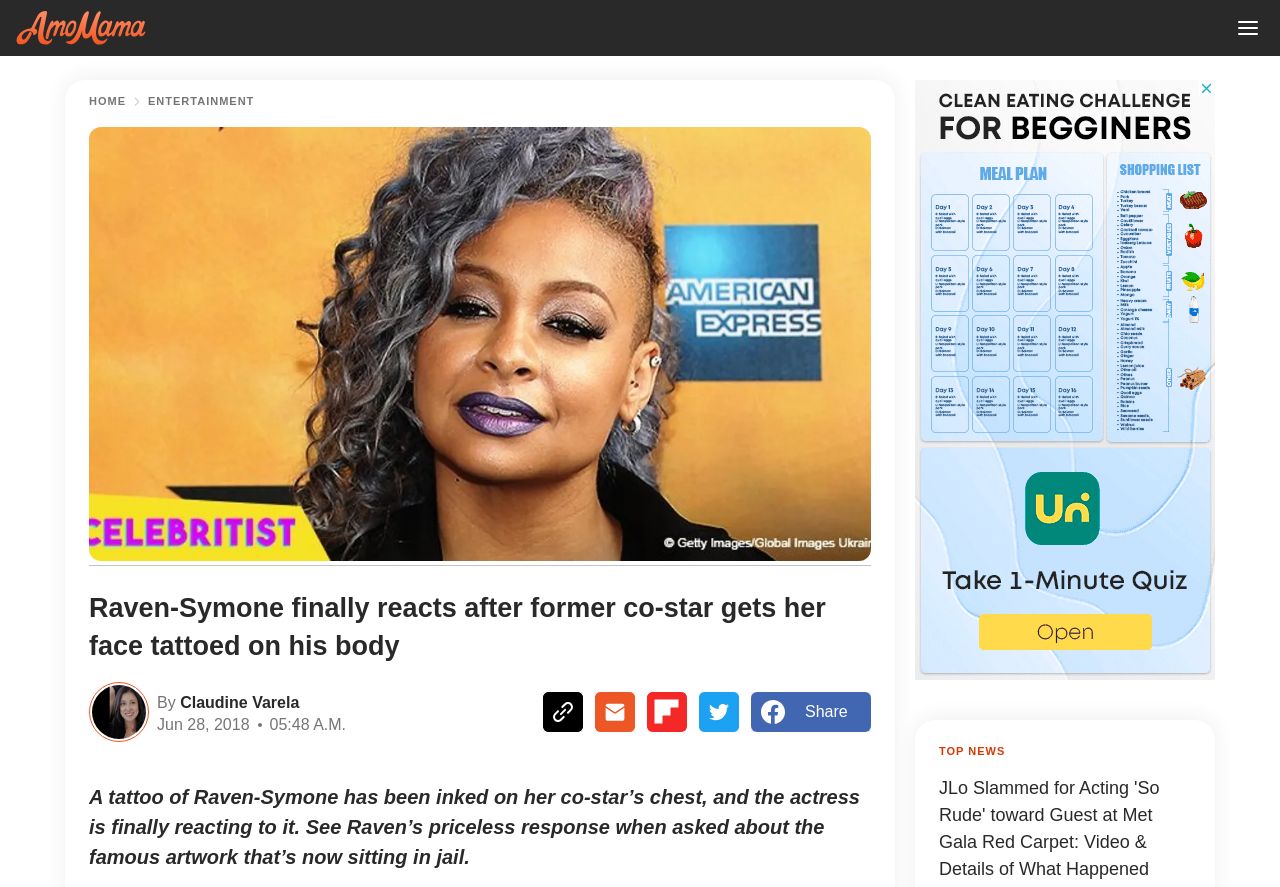Can you find and provide the title of the webpage?

Raven-Symone finally reacts after former co-star gets her face tattoed on his body